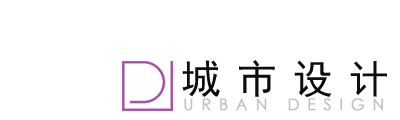What is the field of expertise conveyed by the logo? Please answer the question using a single word or phrase based on the image.

Urban design